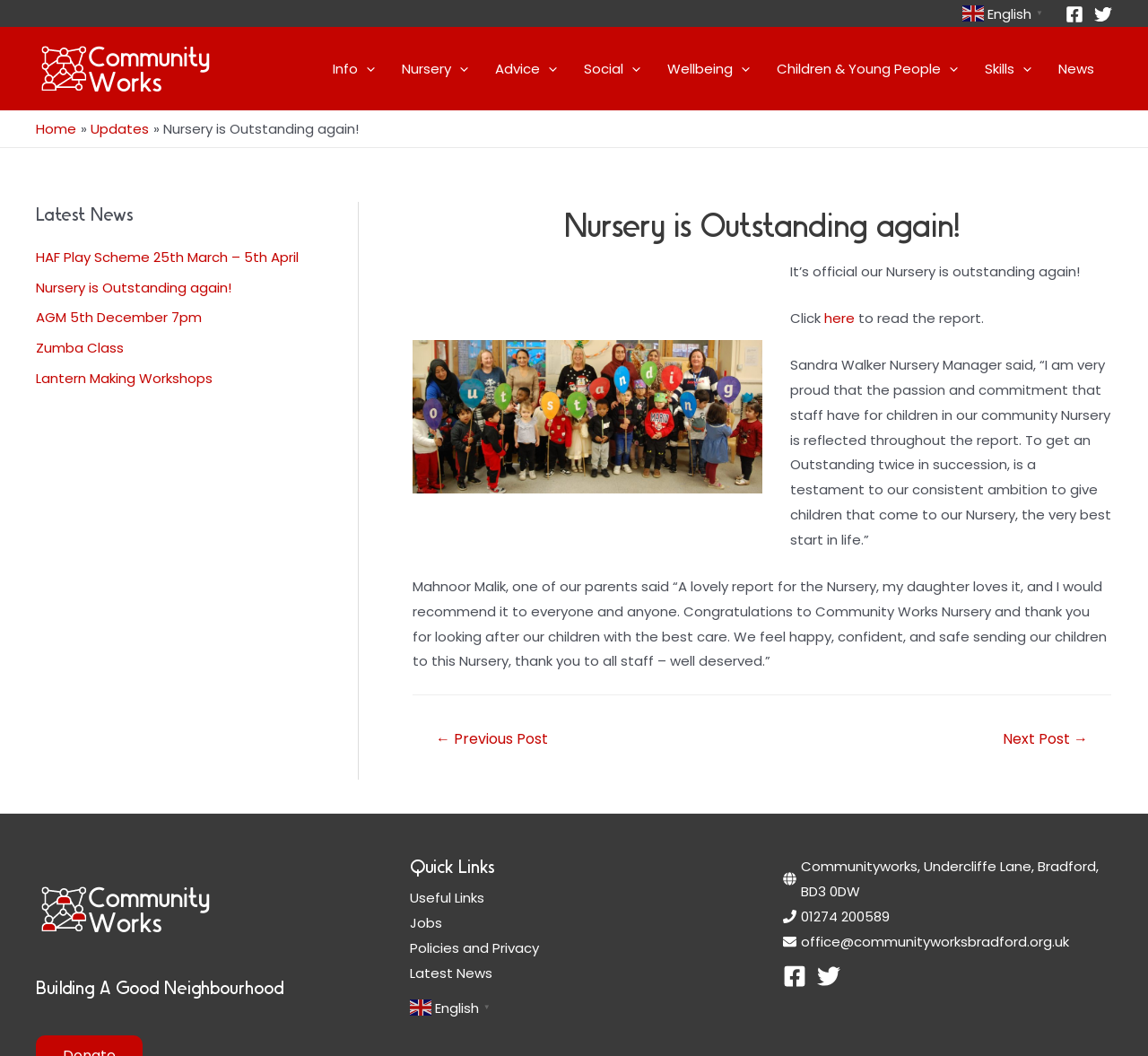What is the address of the nursery?
Could you answer the question with a detailed and thorough explanation?

I found the answer by looking at the complementary element 'Footer Widget 1' which contains a static text 'Communityworks, Undercliffe Lane, Bradford, BD3 0DW'. This text is likely to be the address of the nursery.